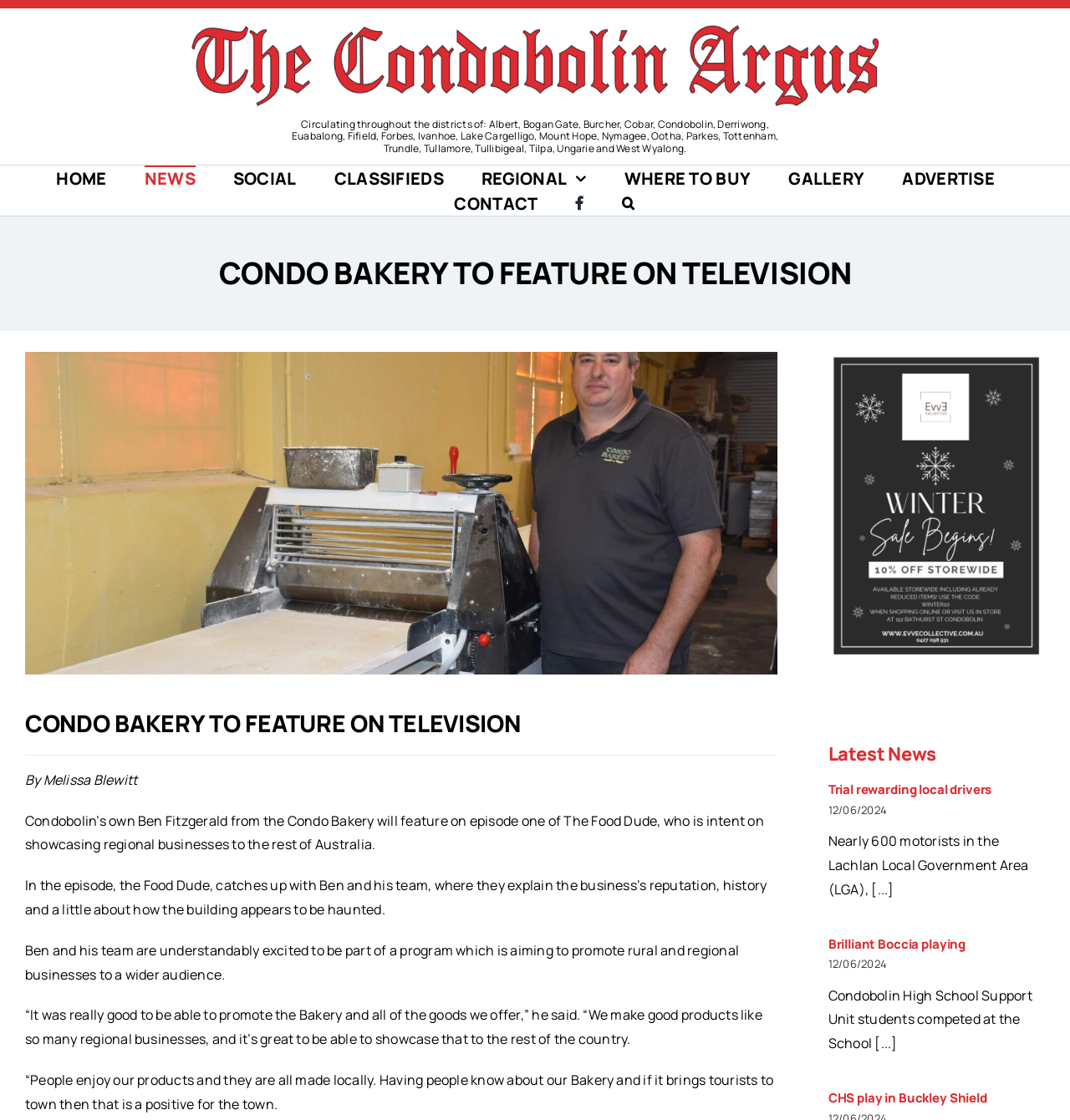Please reply with a single word or brief phrase to the question: 
What is the purpose of the TV show The Food Dude?

To promote regional businesses